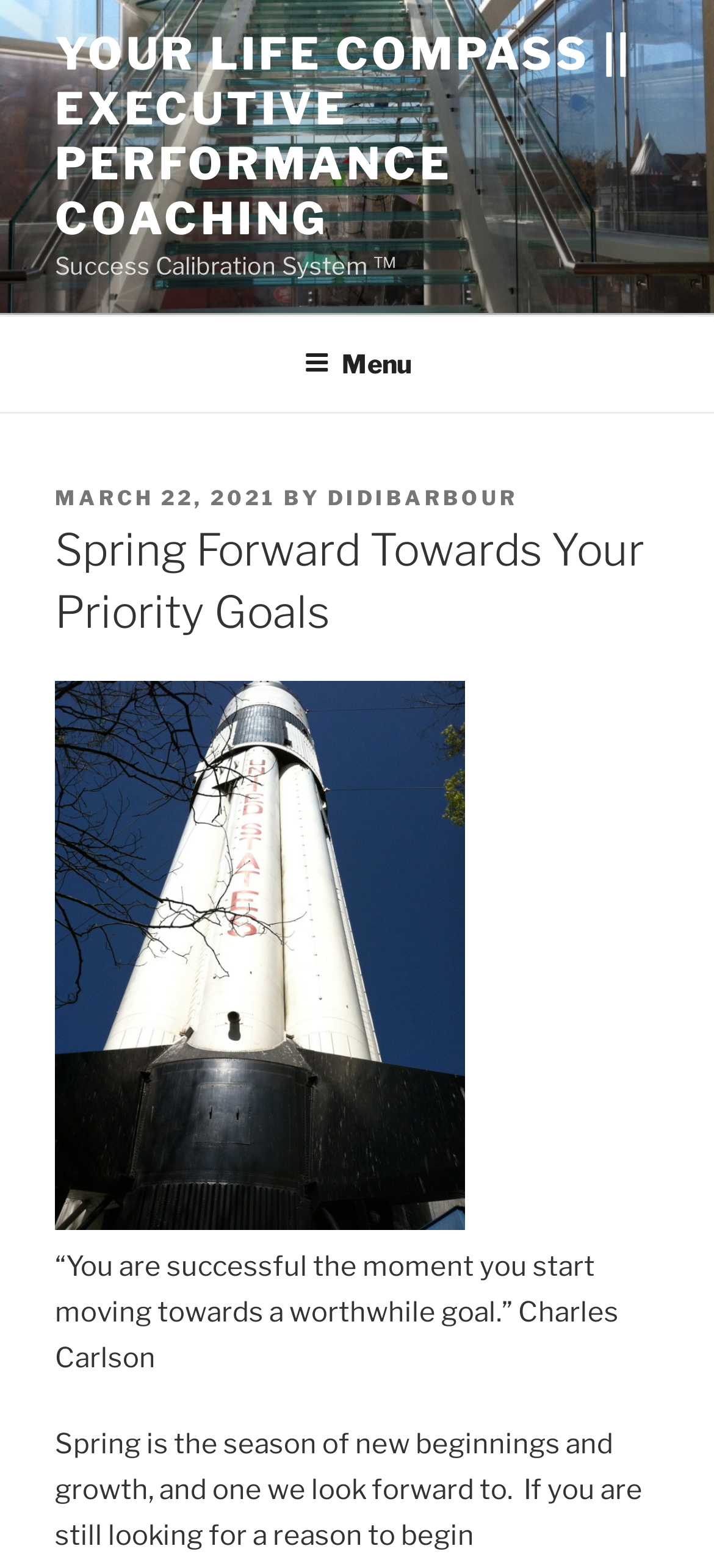Please answer the following question using a single word or phrase: 
What is the name of the system mentioned on the webpage?

Success Calibration System